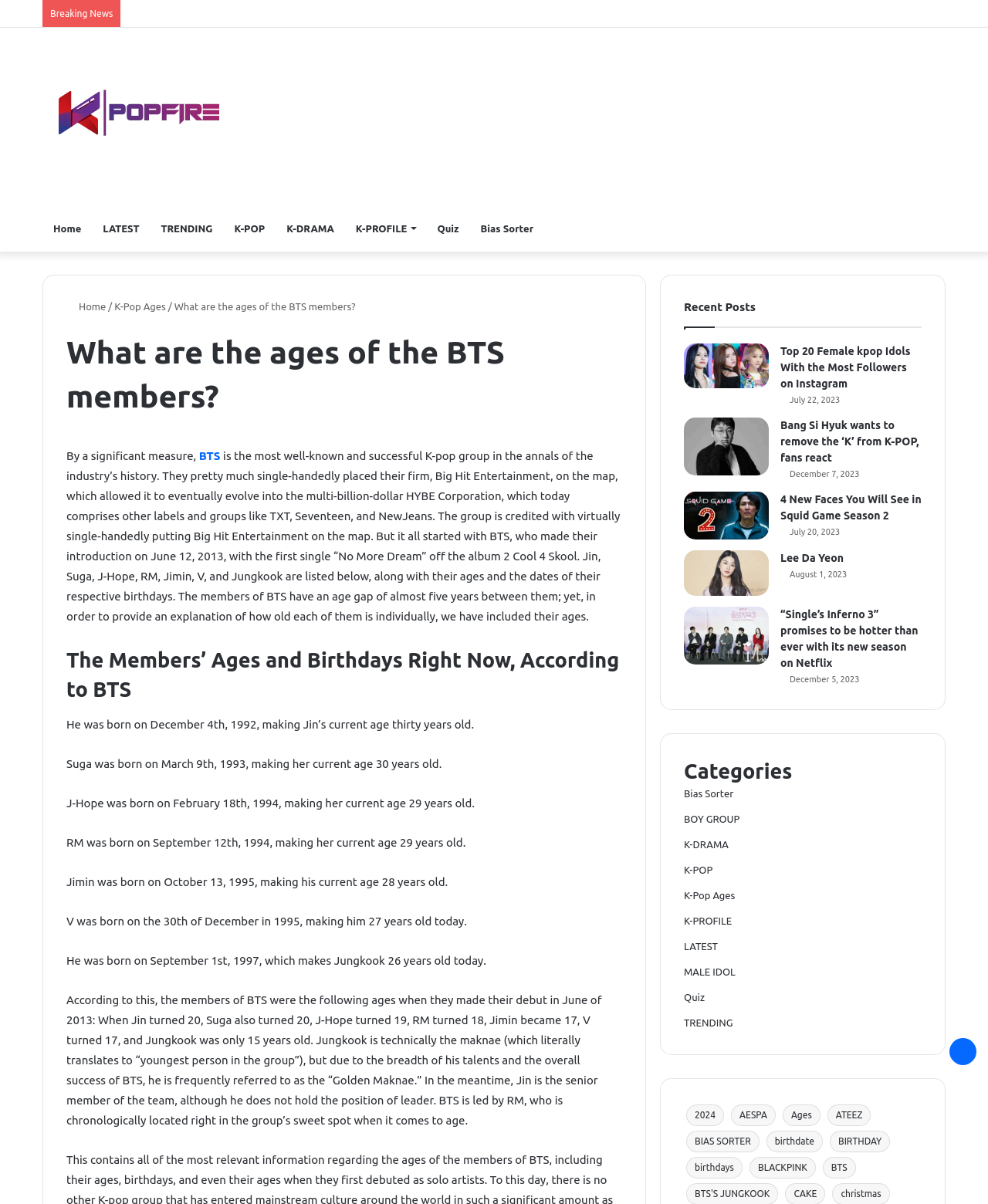Specify the bounding box coordinates of the element's area that should be clicked to execute the given instruction: "Search for something". The coordinates should be four float numbers between 0 and 1, i.e., [left, top, right, bottom].

[0.934, 0.171, 0.957, 0.209]